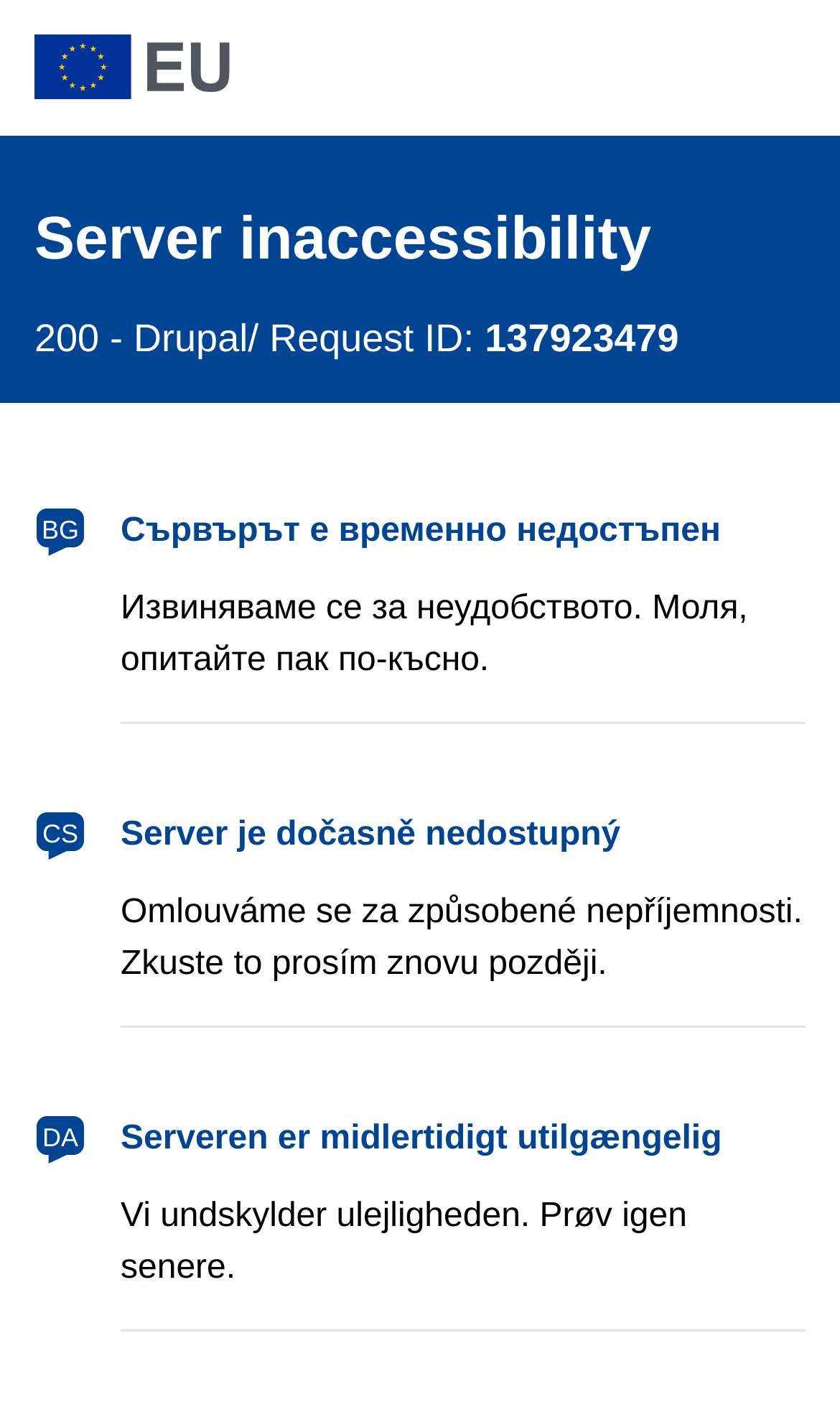What is the request ID displayed?
Please ensure your answer is as detailed and informative as possible.

The request ID is displayed as '137923479' on the webpage, which is a StaticText element with a bounding box coordinate of [0.577, 0.225, 0.808, 0.256]. It is part of the error message.